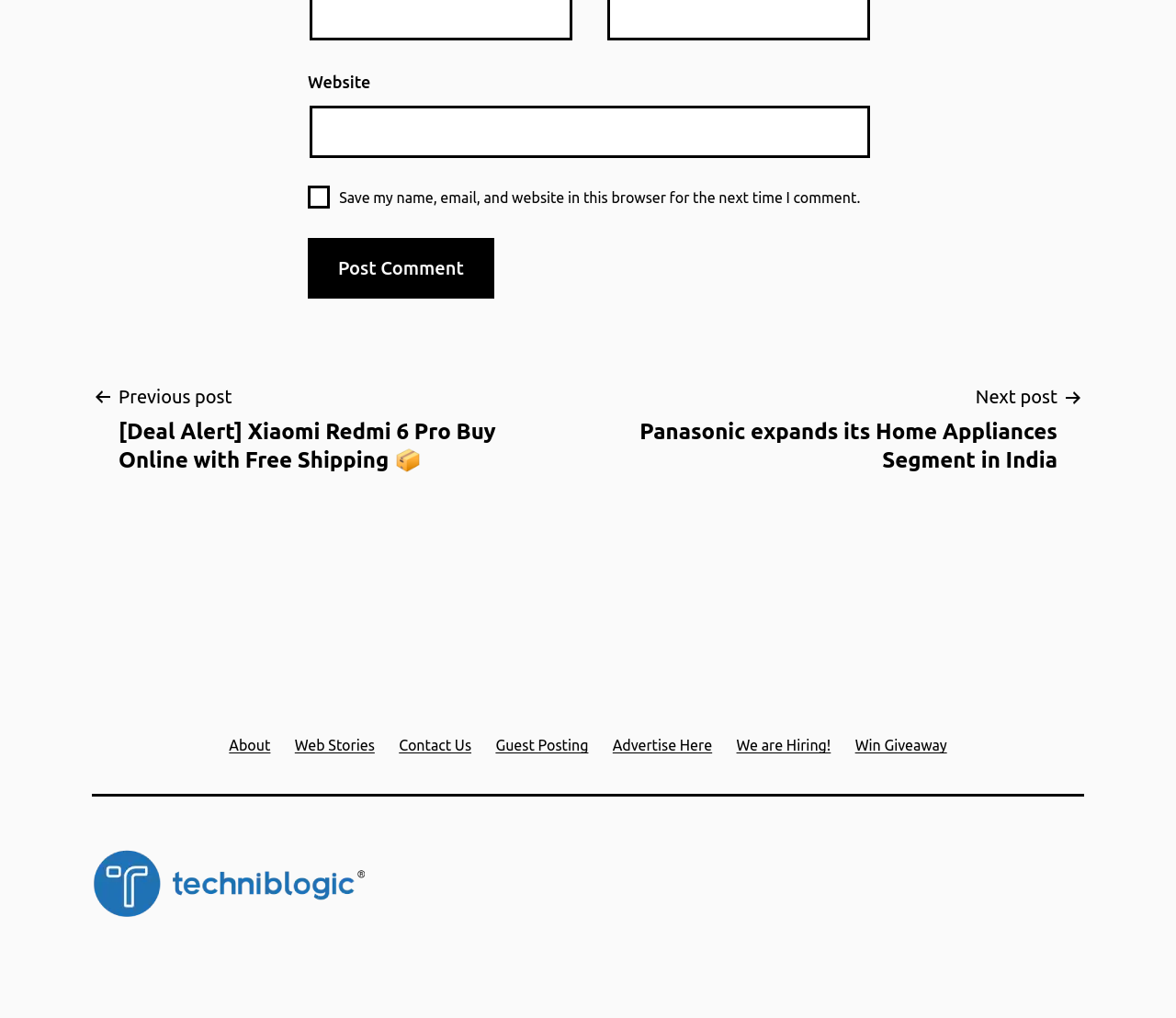Locate the UI element that matches the description name="submit" value="Post Comment" in the webpage screenshot. Return the bounding box coordinates in the format (top-left x, top-left y, bottom-right x, bottom-right y), with values ranging from 0 to 1.

[0.262, 0.234, 0.42, 0.293]